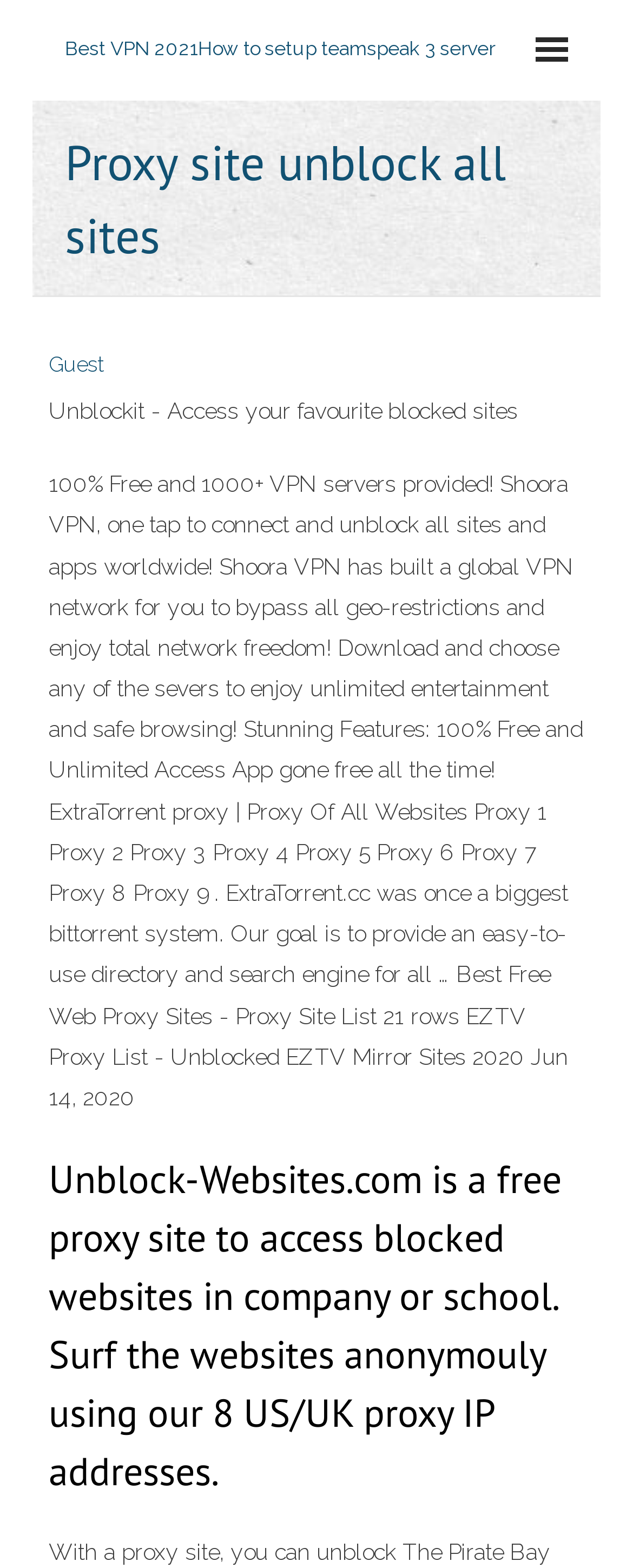What is the name of the VPN service mentioned?
Using the image provided, answer with just one word or phrase.

Shoora VPN